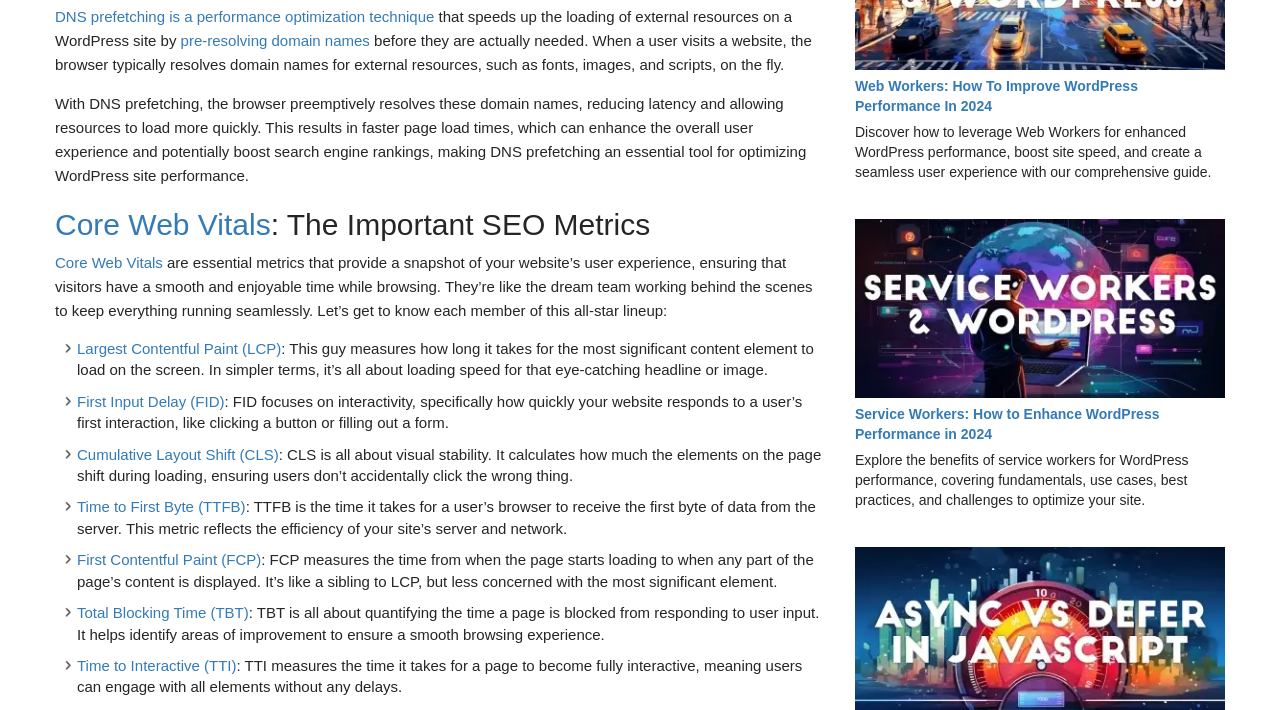Determine the bounding box coordinates of the clickable region to carry out the instruction: "Learn about Service Workers for WordPress performance".

[0.668, 0.569, 0.957, 0.625]